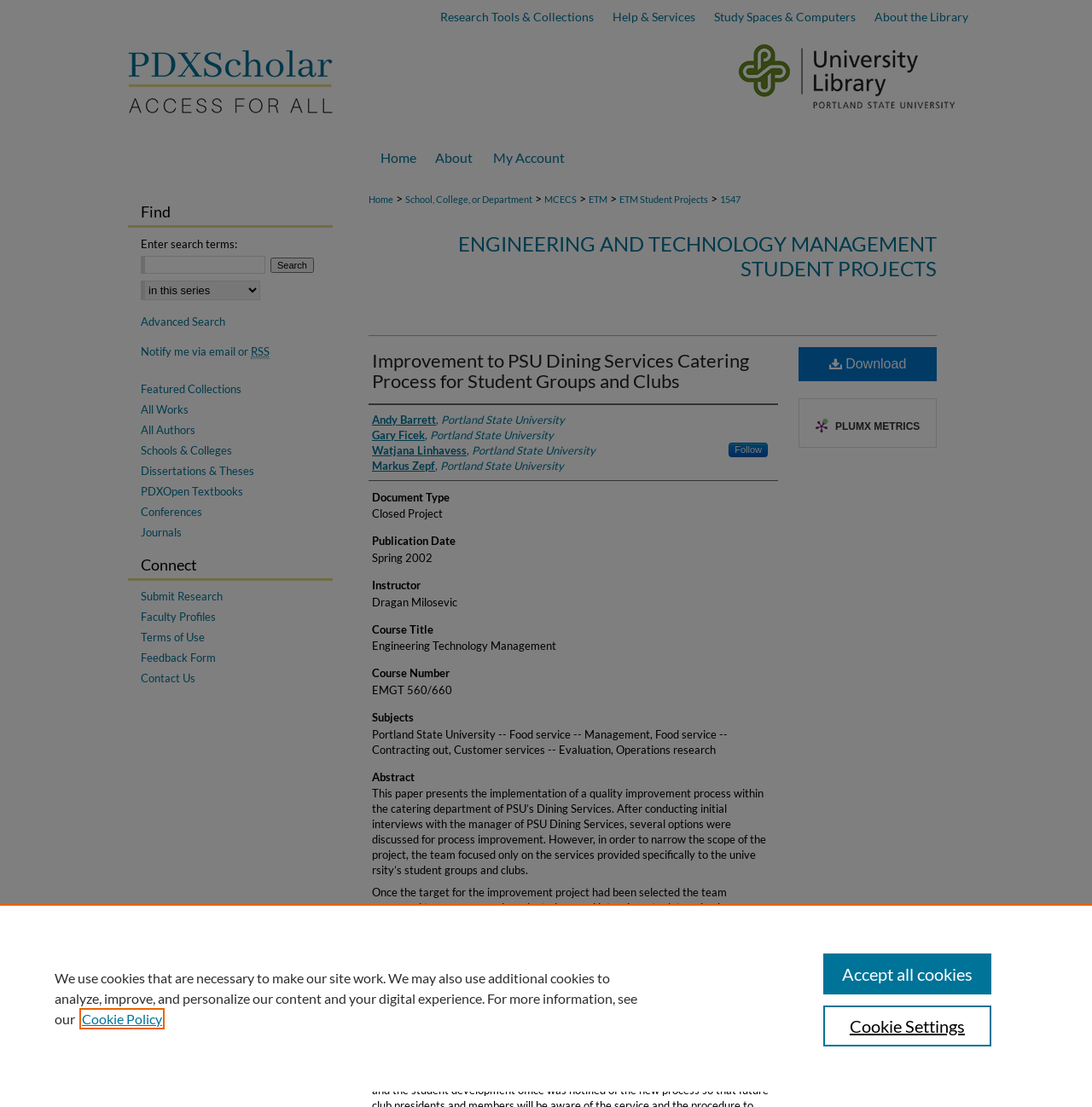What is the name of the instructor mentioned in the paper?
Using the information from the image, give a concise answer in one word or a short phrase.

Dragan Milosevic